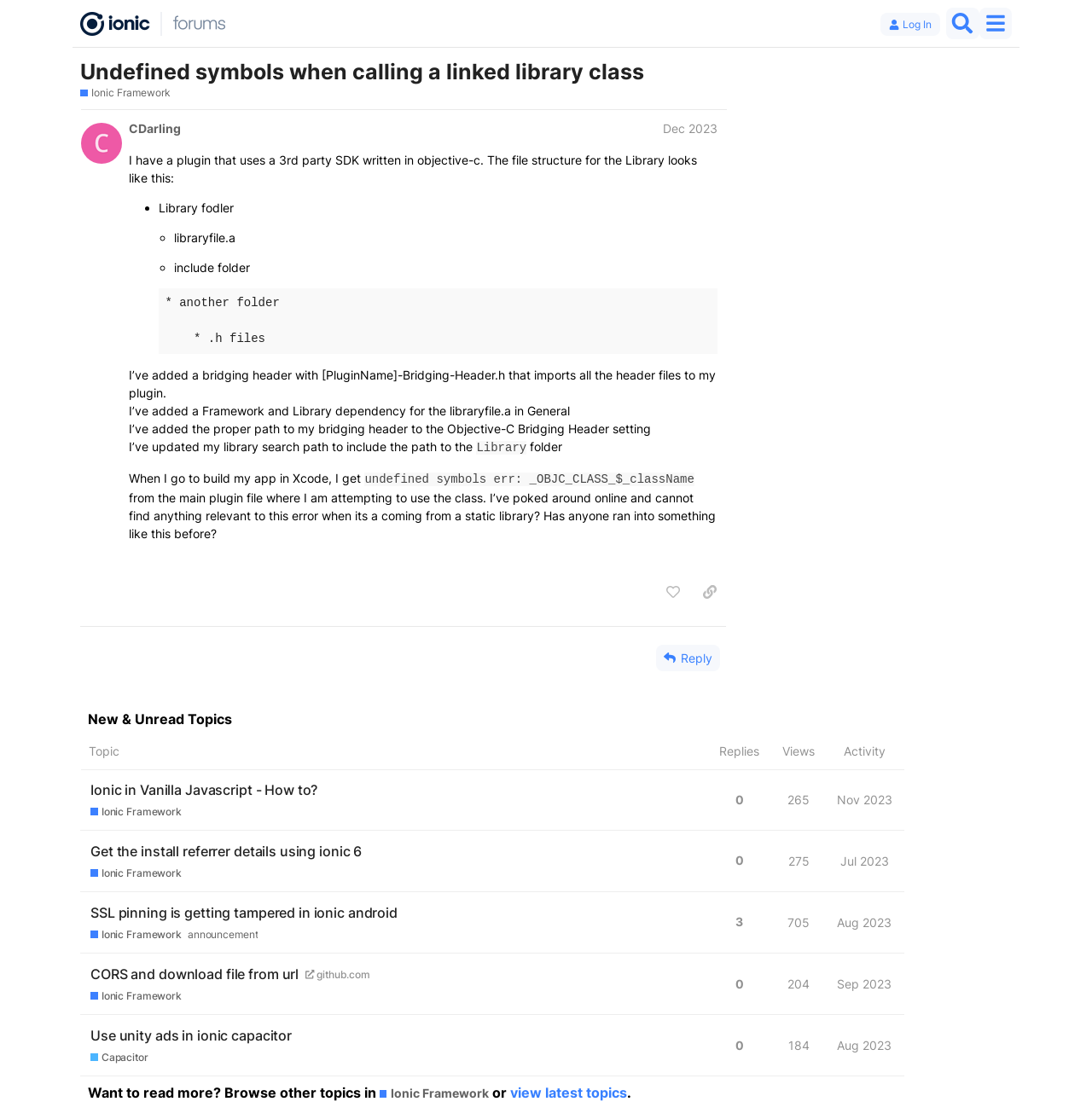Give the bounding box coordinates for the element described as: "github.com".

[0.28, 0.864, 0.339, 0.877]